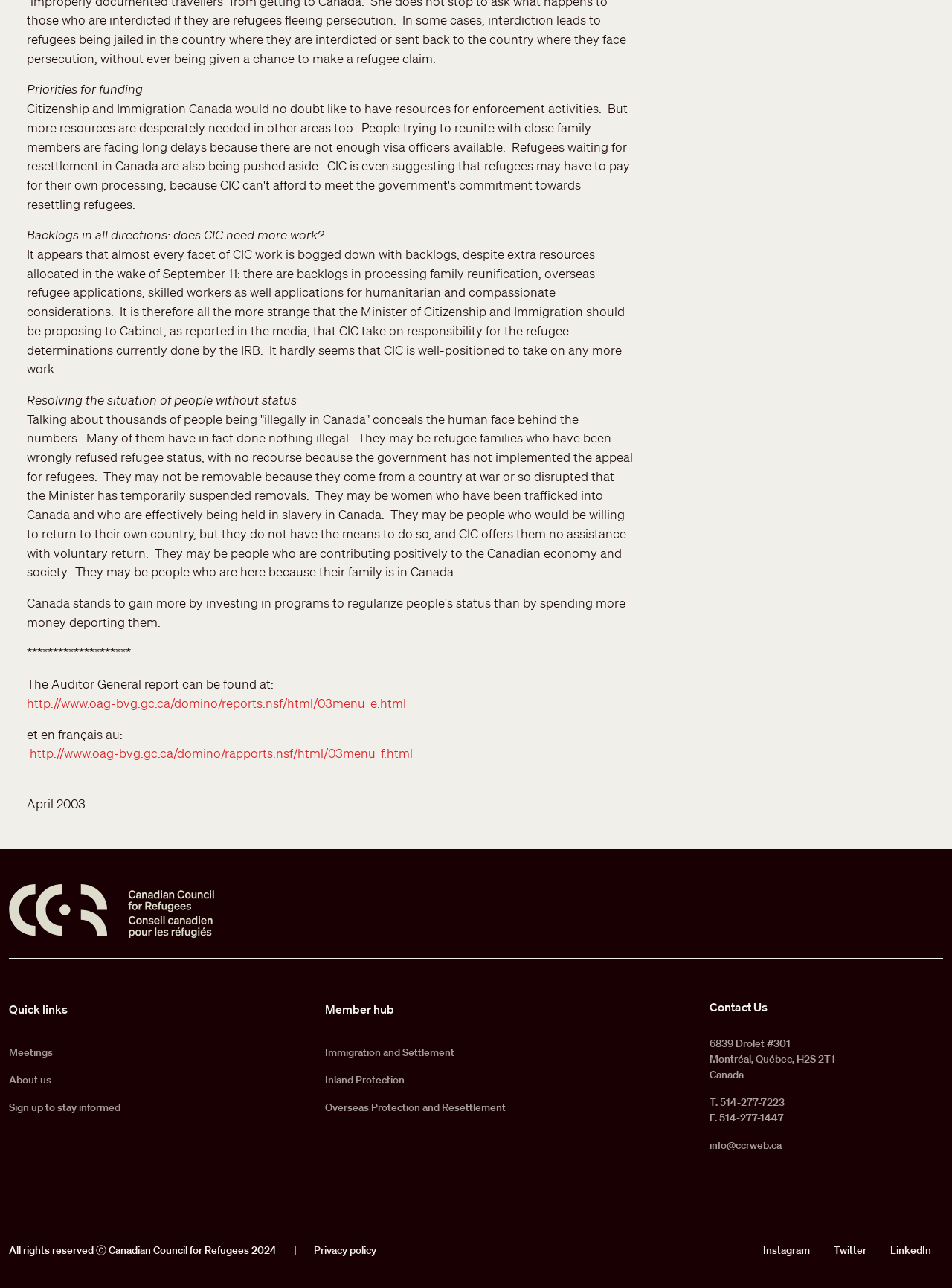Specify the bounding box coordinates of the area that needs to be clicked to achieve the following instruction: "Contact Us".

[0.745, 0.776, 0.806, 0.788]